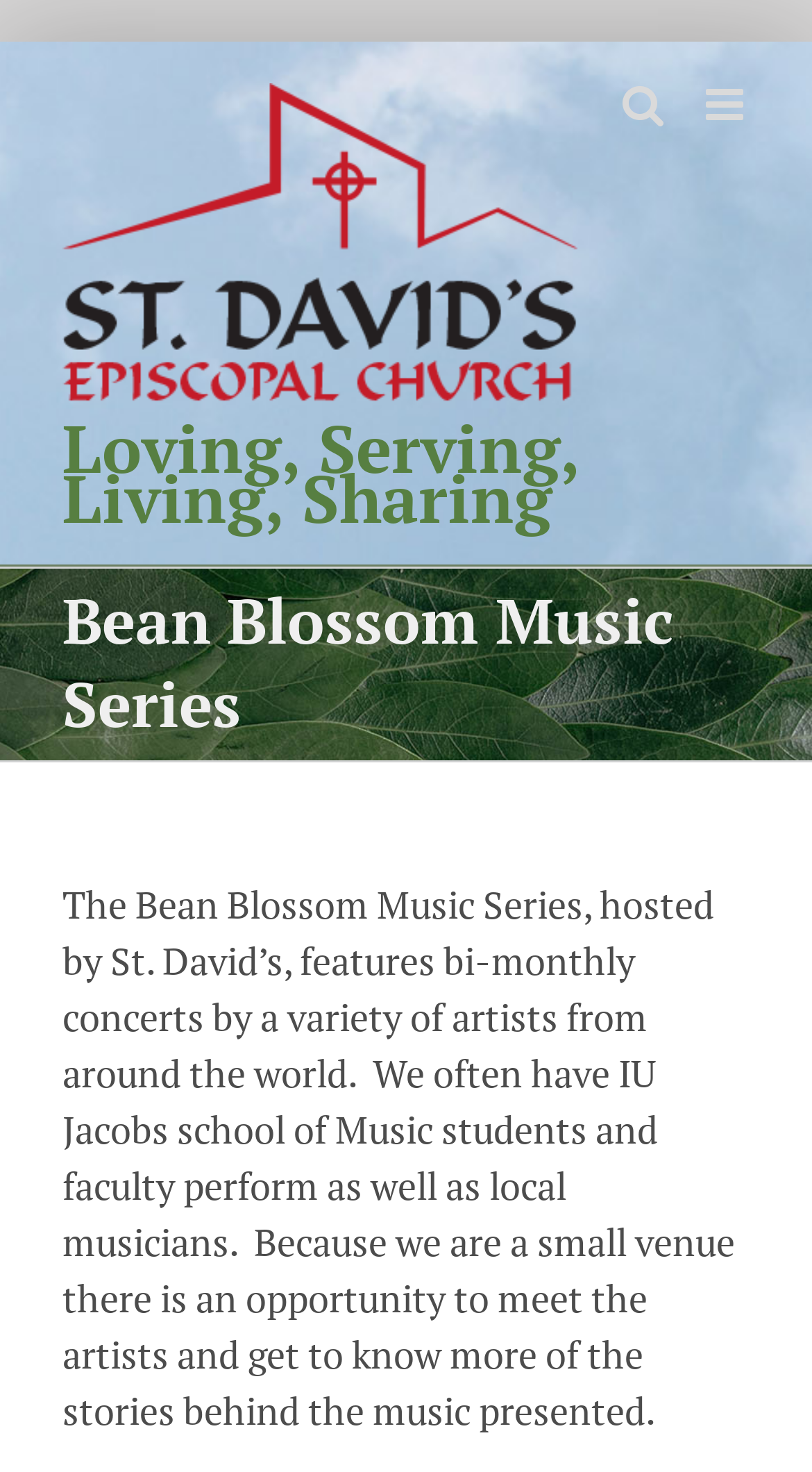Examine the screenshot and answer the question in as much detail as possible: What is the tagline of the church?

The answer can be found in the heading element below the logo, which displays the tagline 'Loving, Serving, Living, Sharing'.